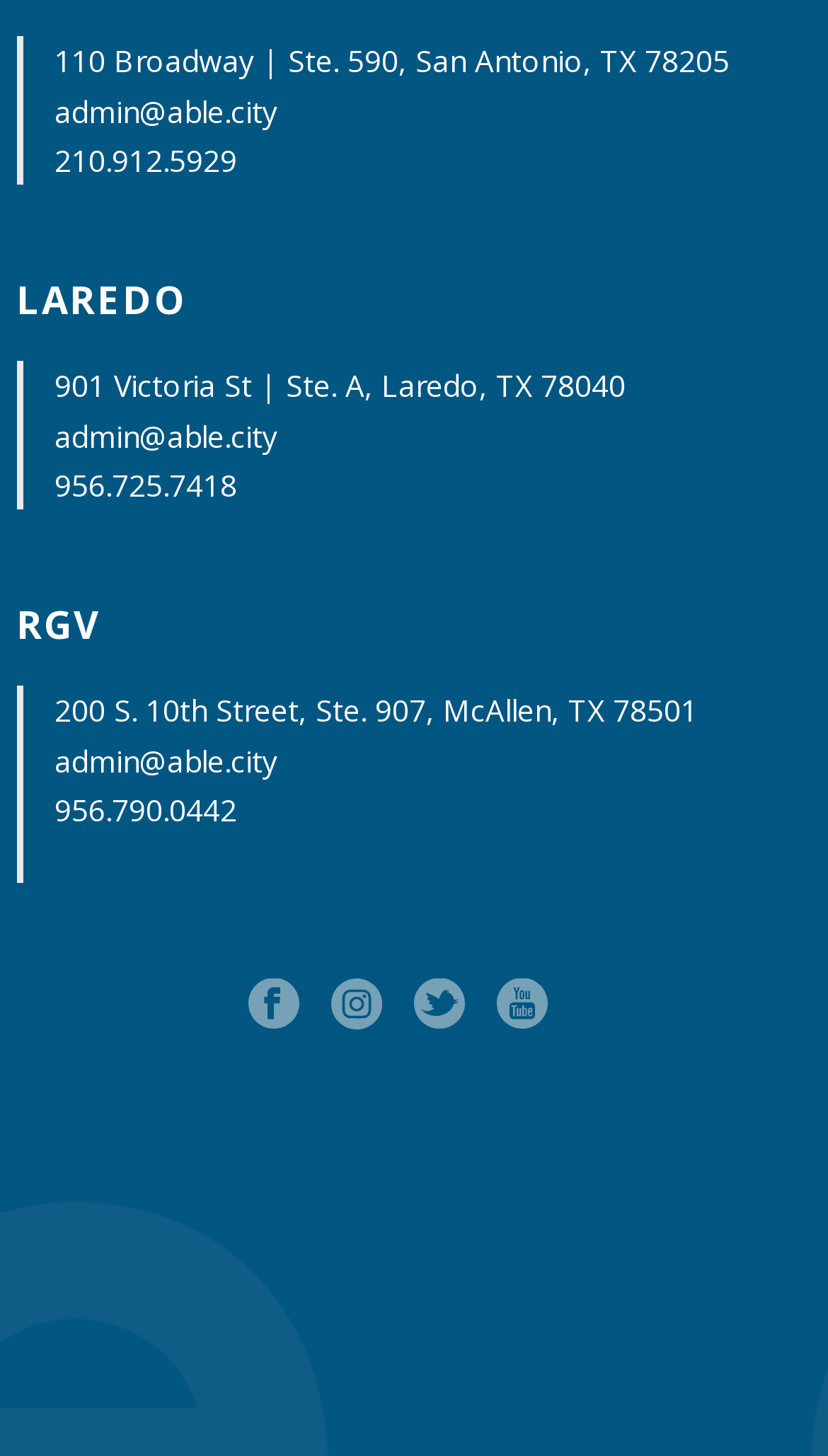Bounding box coordinates are to be given in the format (top-left x, top-left y, bottom-right x, bottom-right y). All values must be floating point numbers between 0 and 1. Provide the bounding box coordinate for the UI element described as: Wix.com

None